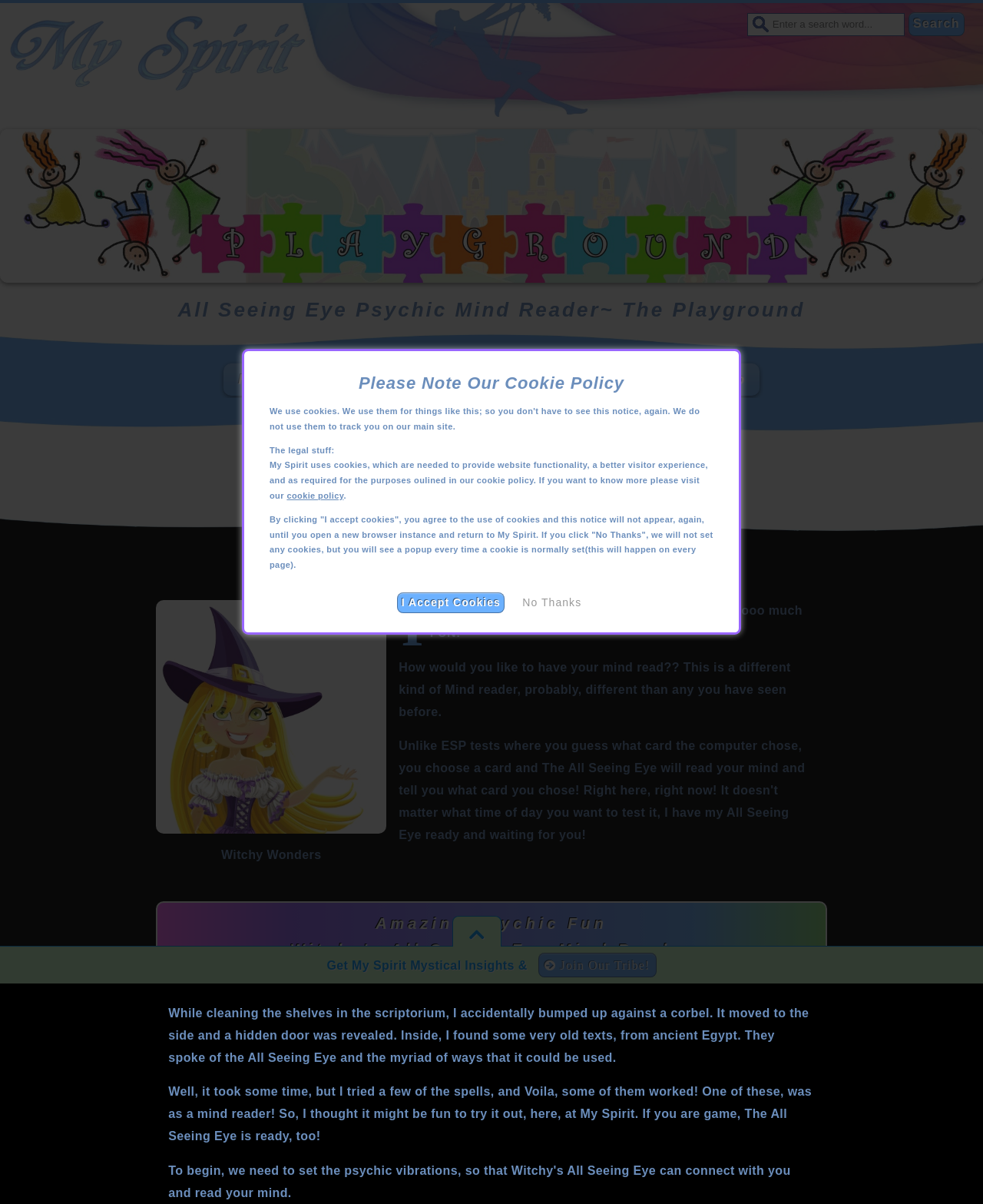Using the element description provided, determine the bounding box coordinates in the format (top-left x, top-left y, bottom-right x, bottom-right y). Ensure that all values are floating point numbers between 0 and 1. Element description: Garden

[0.399, 0.305, 0.483, 0.324]